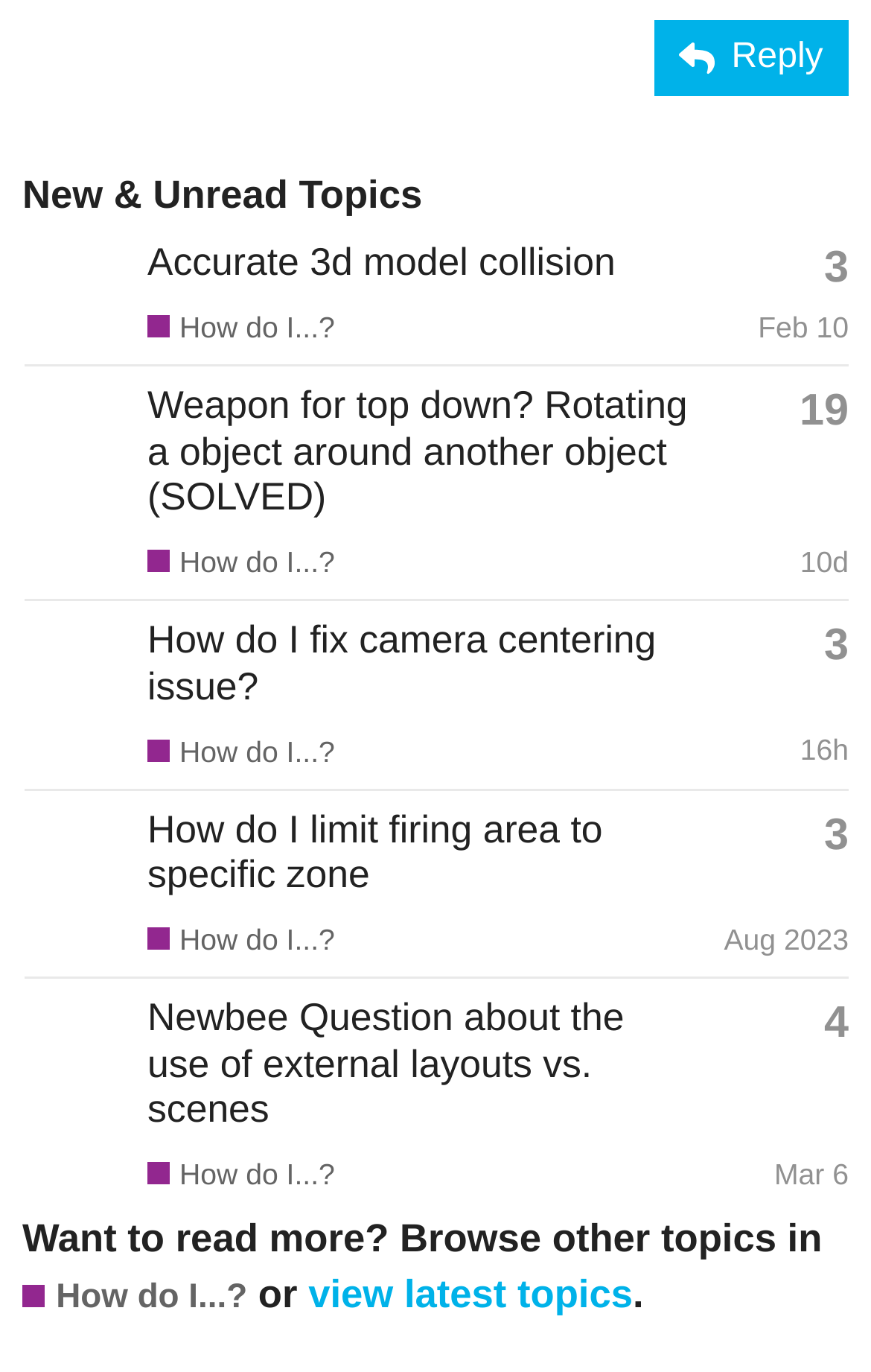Could you locate the bounding box coordinates for the section that should be clicked to accomplish this task: "Read the topic 'Newbee Question about the use of external layouts vs. scenes'".

[0.169, 0.725, 0.717, 0.825]